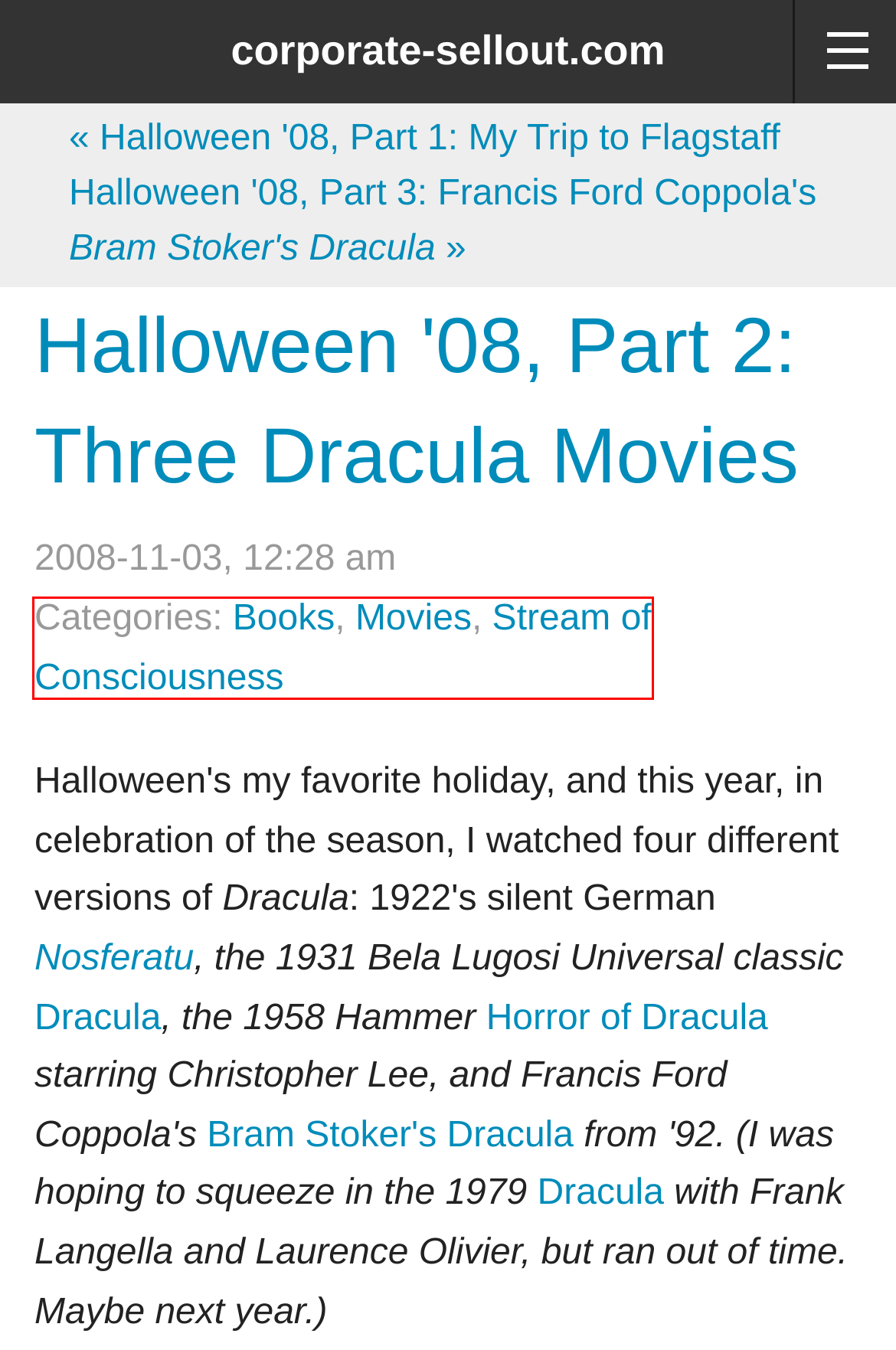You have a screenshot of a webpage with a red bounding box around a UI element. Determine which webpage description best matches the new webpage that results from clicking the element in the bounding box. Here are the candidates:
A. Nosferatu, eine Symphonie des Grauens (1922) - IMDb
B. Dracula (1979) - IMDb
C. Bram Stoker's Dracula (1992) - IMDb
D. Movies – corporate-sellout.com
E. Dracula (1931) - IMDb
F. Dracula (1958) - IMDb
G. Stream of Consciousness – corporate-sellout.com
H. Halloween ’08, Part 1: My Trip to Flagstaff – corporate-sellout.com

G